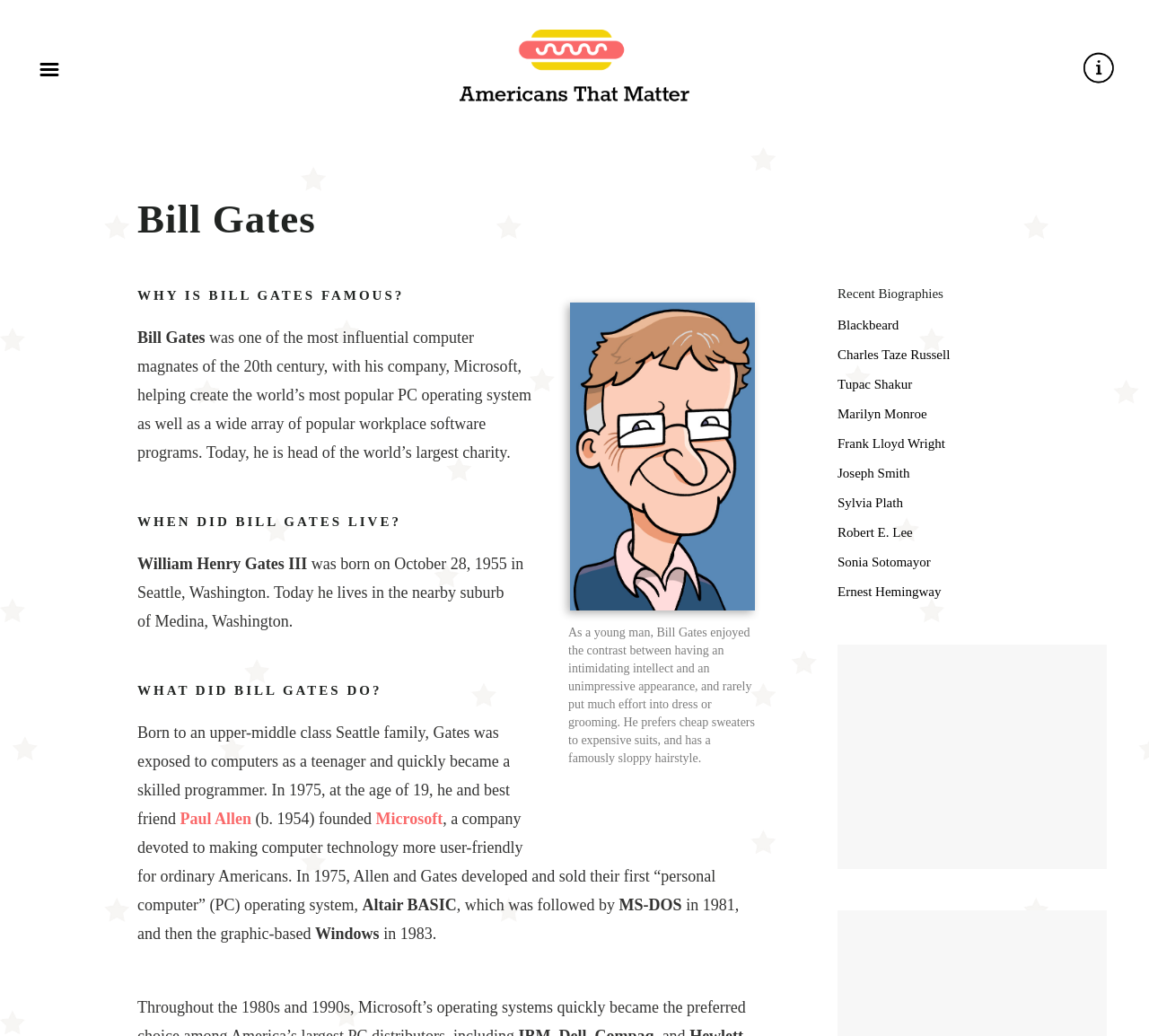Kindly provide the bounding box coordinates of the section you need to click on to fulfill the given instruction: "Click the menu button".

[0.027, 0.003, 0.059, 0.133]